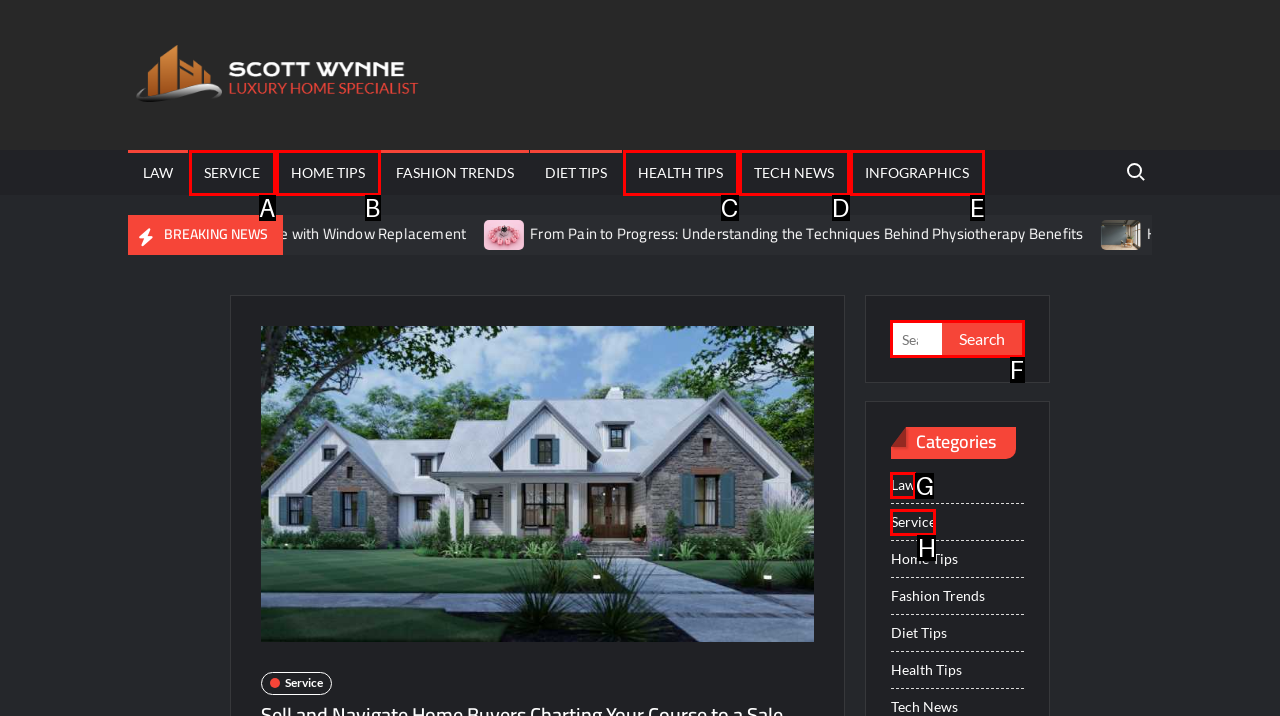Identify the appropriate lettered option to execute the following task: Search for a topic
Respond with the letter of the selected choice.

F